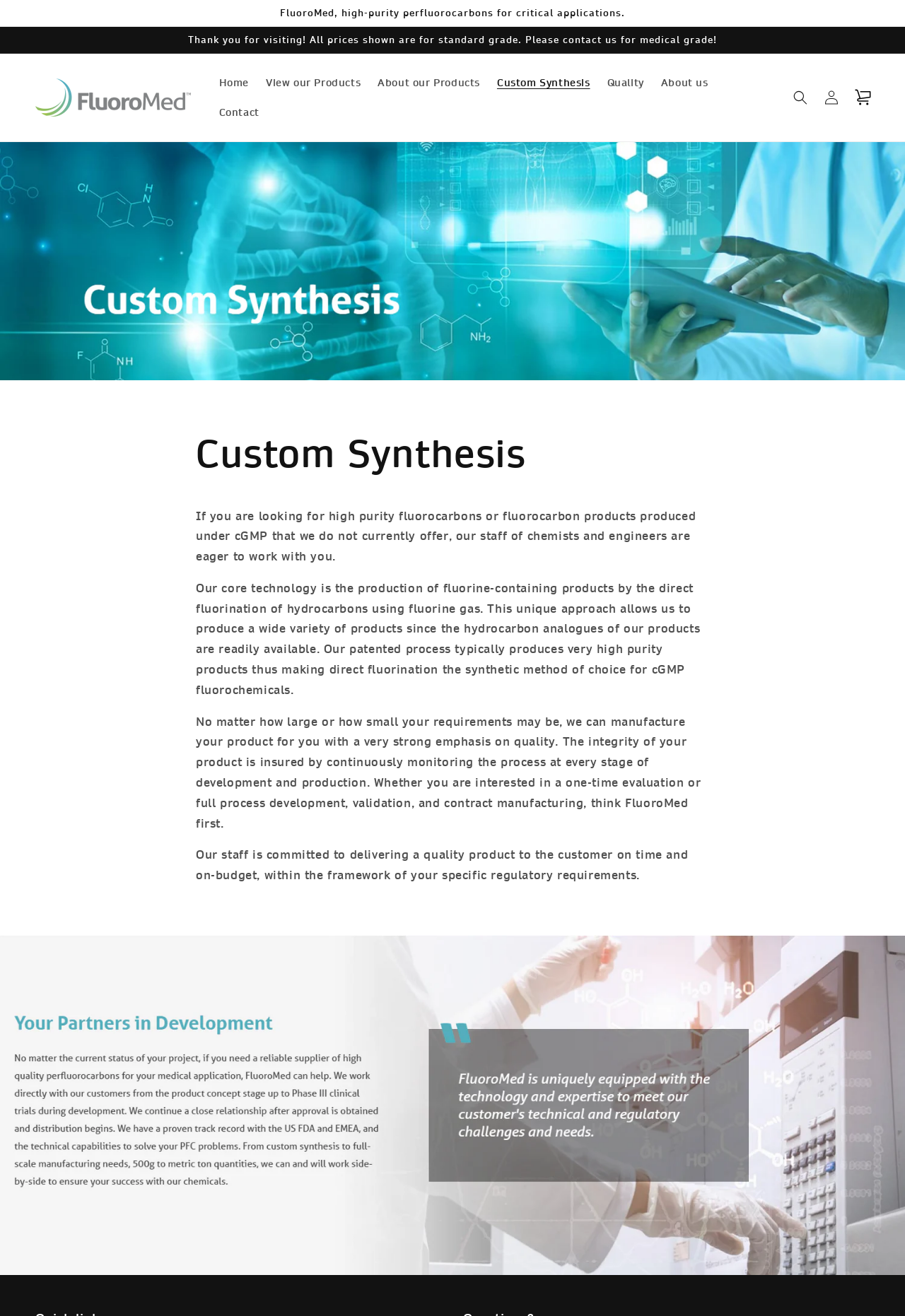Give the bounding box coordinates for this UI element: "Log in". The coordinates should be four float numbers between 0 and 1, arranged as [left, top, right, bottom].

[0.902, 0.062, 0.936, 0.086]